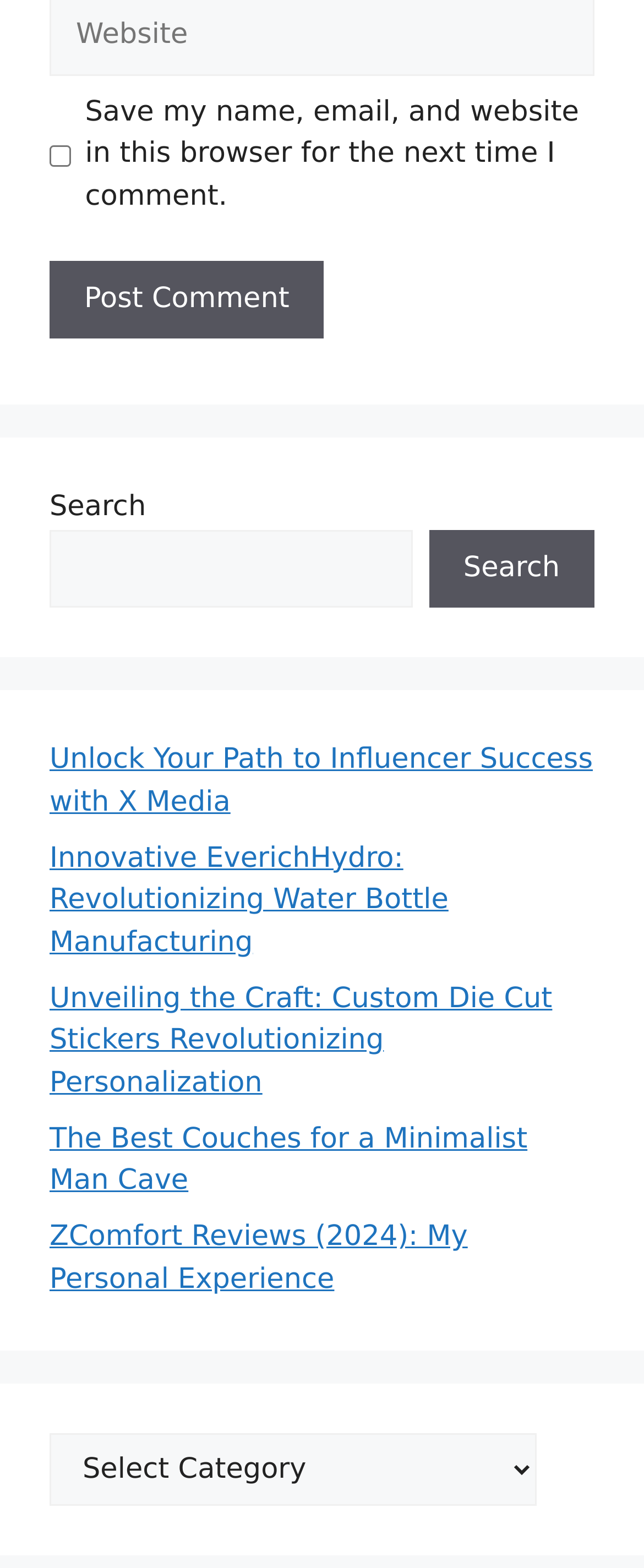Please identify the bounding box coordinates of the region to click in order to complete the task: "Click the Post Comment button". The coordinates must be four float numbers between 0 and 1, specified as [left, top, right, bottom].

[0.077, 0.166, 0.503, 0.216]